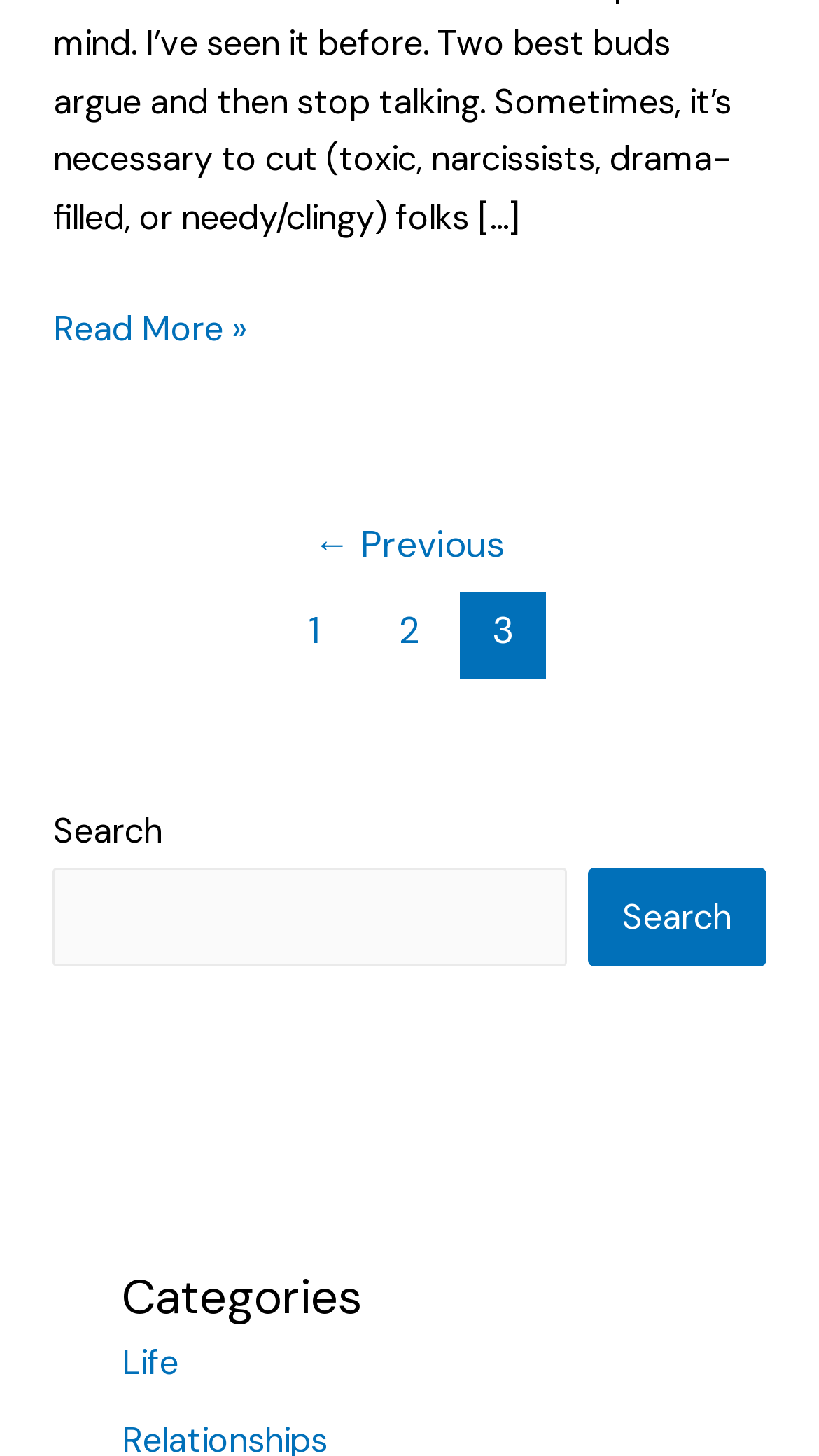Refer to the element description parent_node: Search name="s" and identify the corresponding bounding box in the screenshot. Format the coordinates as (top-left x, top-left y, bottom-right x, bottom-right y) with values in the range of 0 to 1.

[0.065, 0.596, 0.692, 0.664]